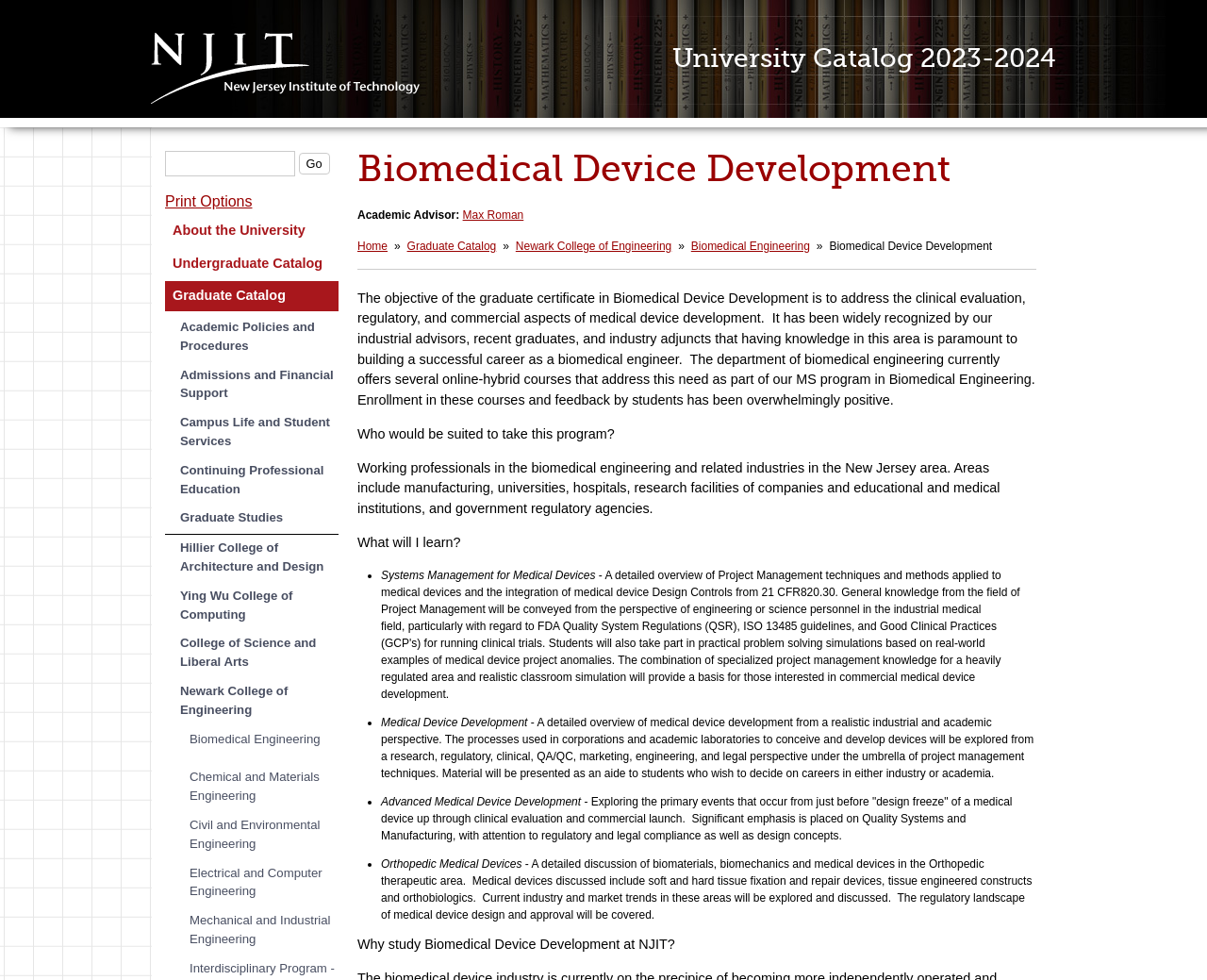Answer the following query with a single word or phrase:
Who would be suited to take this program?

Working professionals in biomedical engineering and related industries